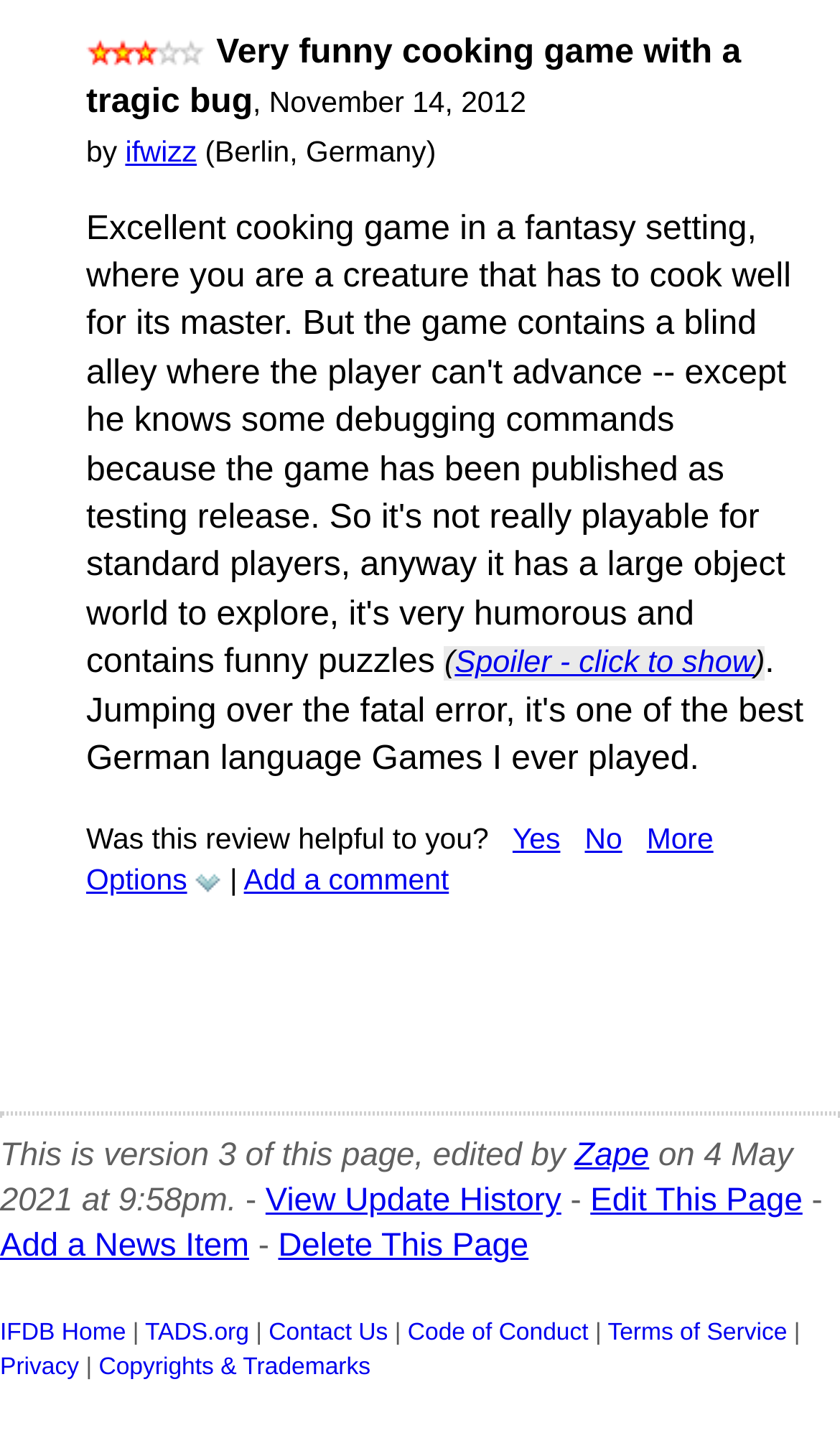Determine the bounding box coordinates of the target area to click to execute the following instruction: "learn about The Andrew W. Mellon's Foundation."

None